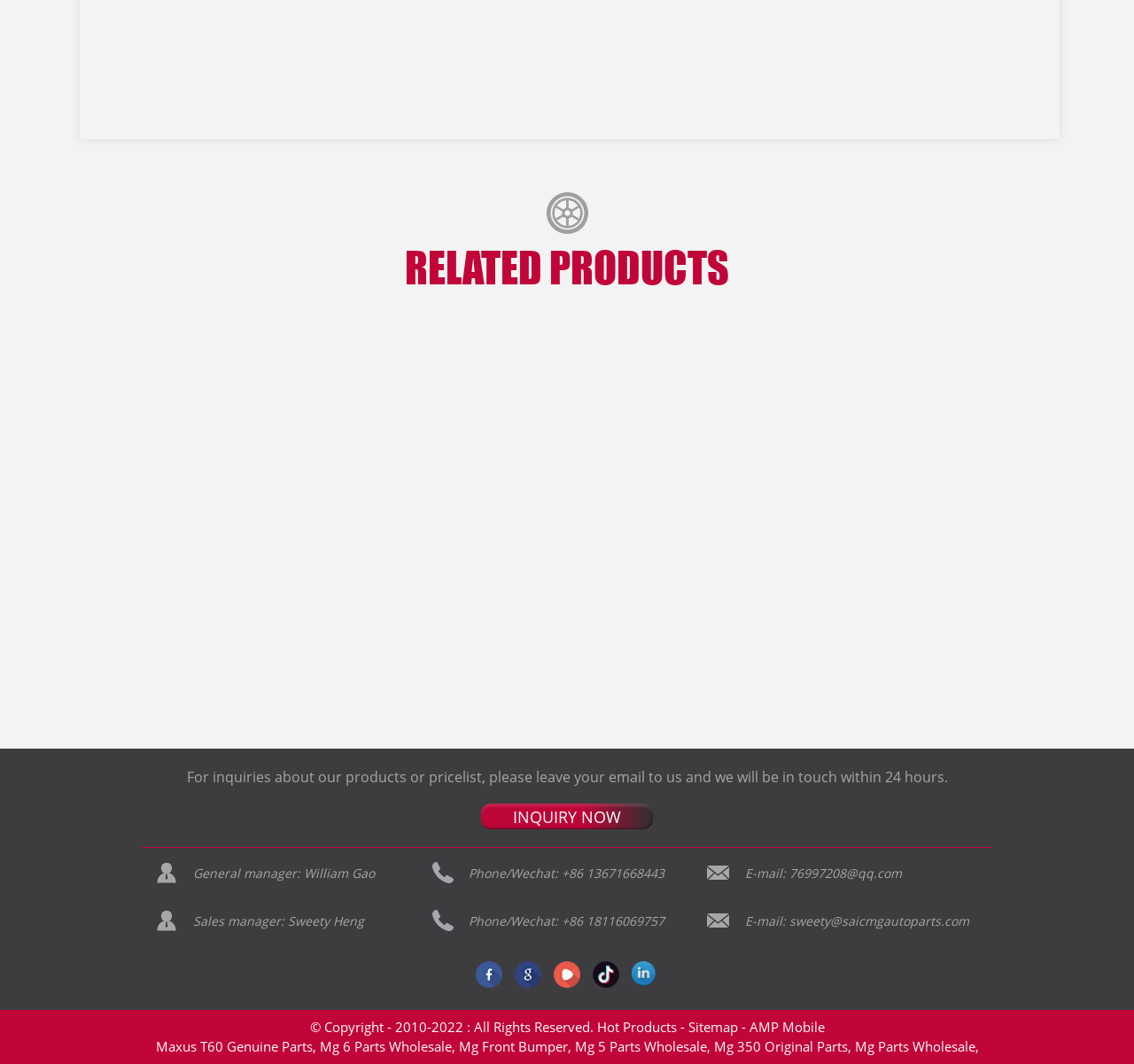Please specify the bounding box coordinates of the area that should be clicked to accomplish the following instruction: "View Maxus T60 Genuine Parts". The coordinates should consist of four float numbers between 0 and 1, i.e., [left, top, right, bottom].

[0.137, 0.975, 0.275, 0.992]